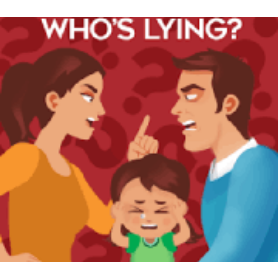How many people are involved in the dispute?
Ensure your answer is thorough and detailed.

The image depicts a tense family scenario centered around a child caught in the middle of a dispute between two adults, a woman and a man, which makes a total of three people involved in the argument.